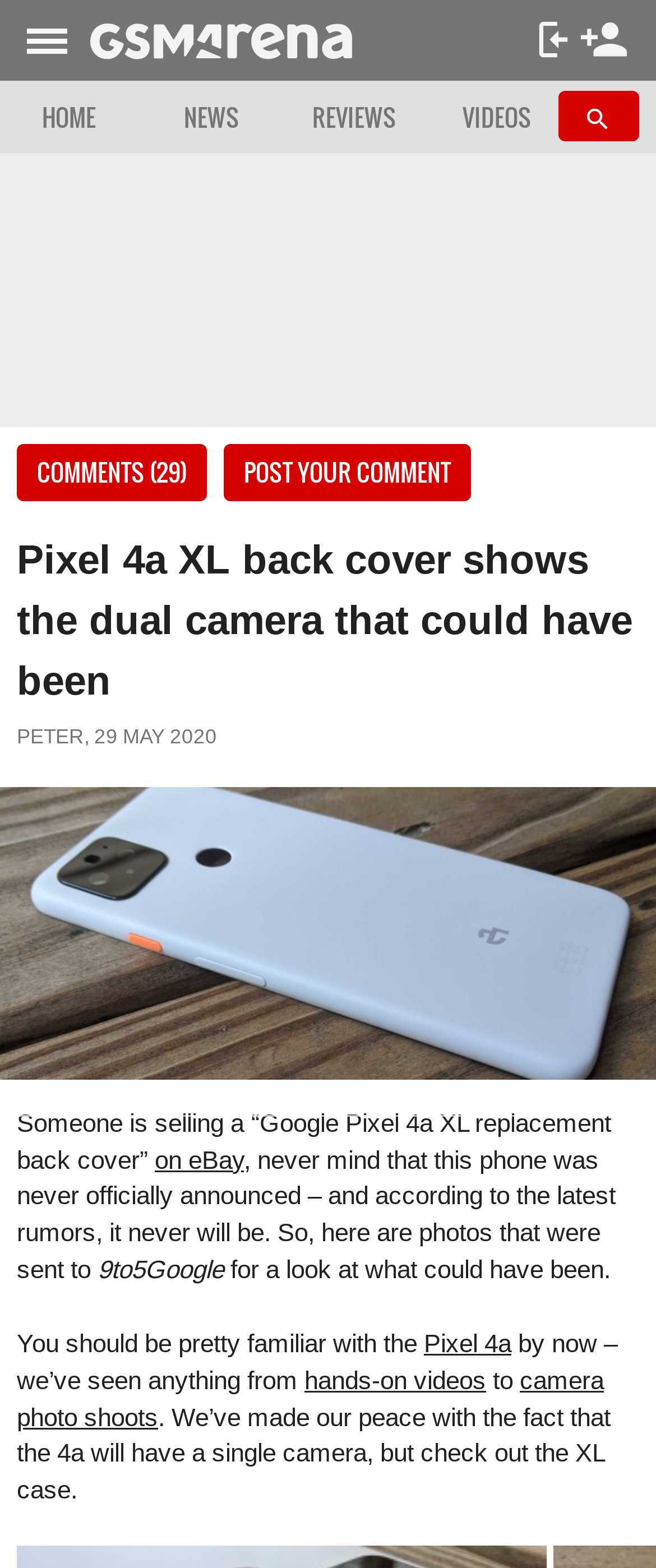What is the name of the website that received the photos?
Look at the screenshot and respond with a single word or phrase.

9to5Google